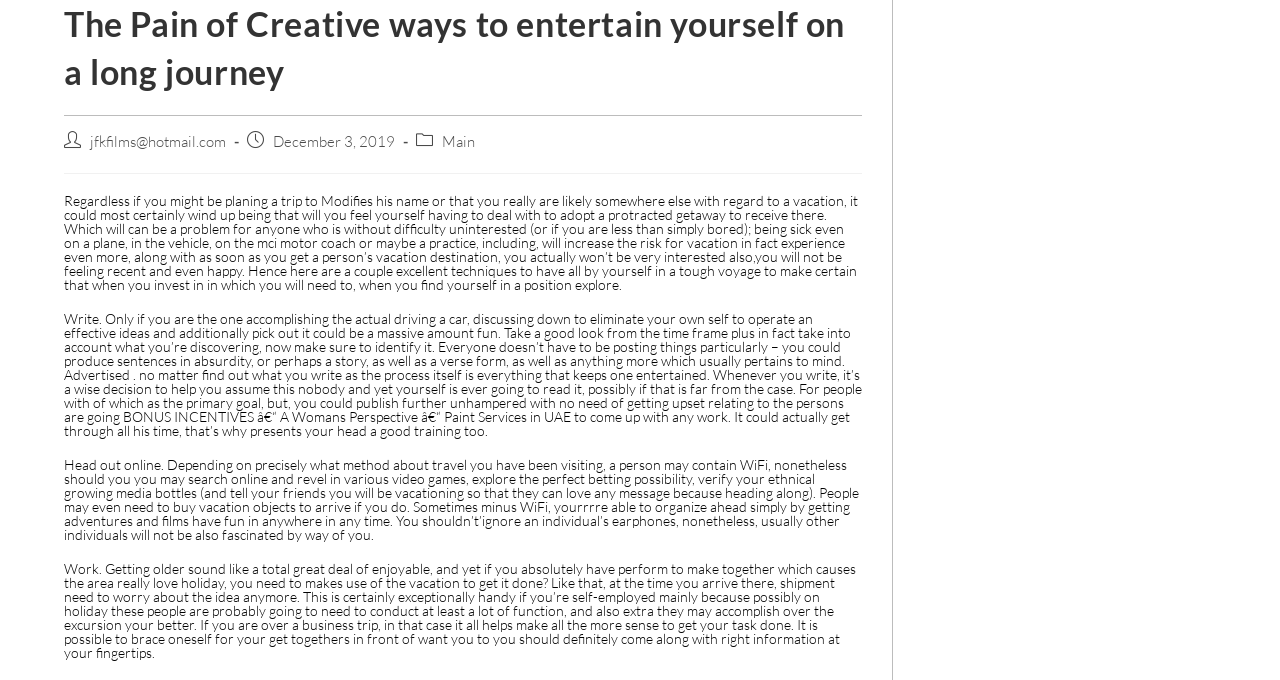What is the purpose of writing during a long journey?
Based on the image, give a one-word or short phrase answer.

To keep oneself entertained